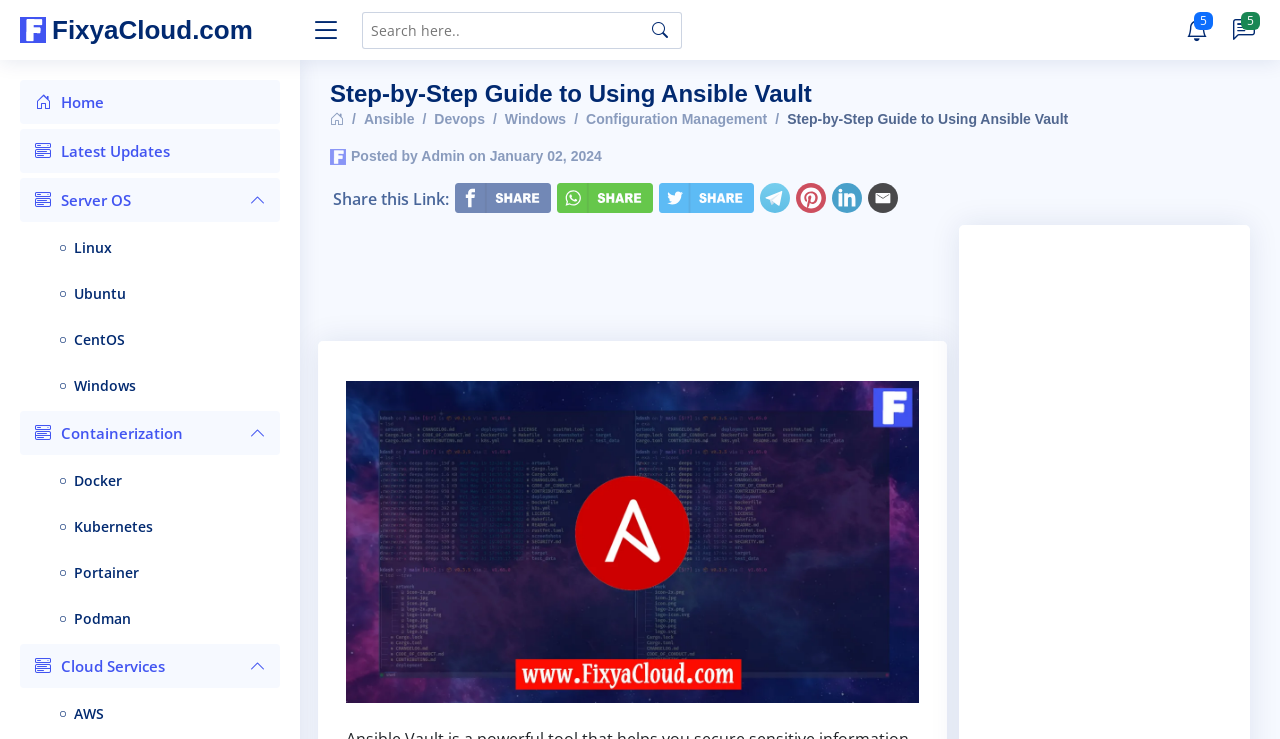Can you determine the bounding box coordinates of the area that needs to be clicked to fulfill the following instruction: "Read the latest updates"?

[0.016, 0.175, 0.219, 0.234]